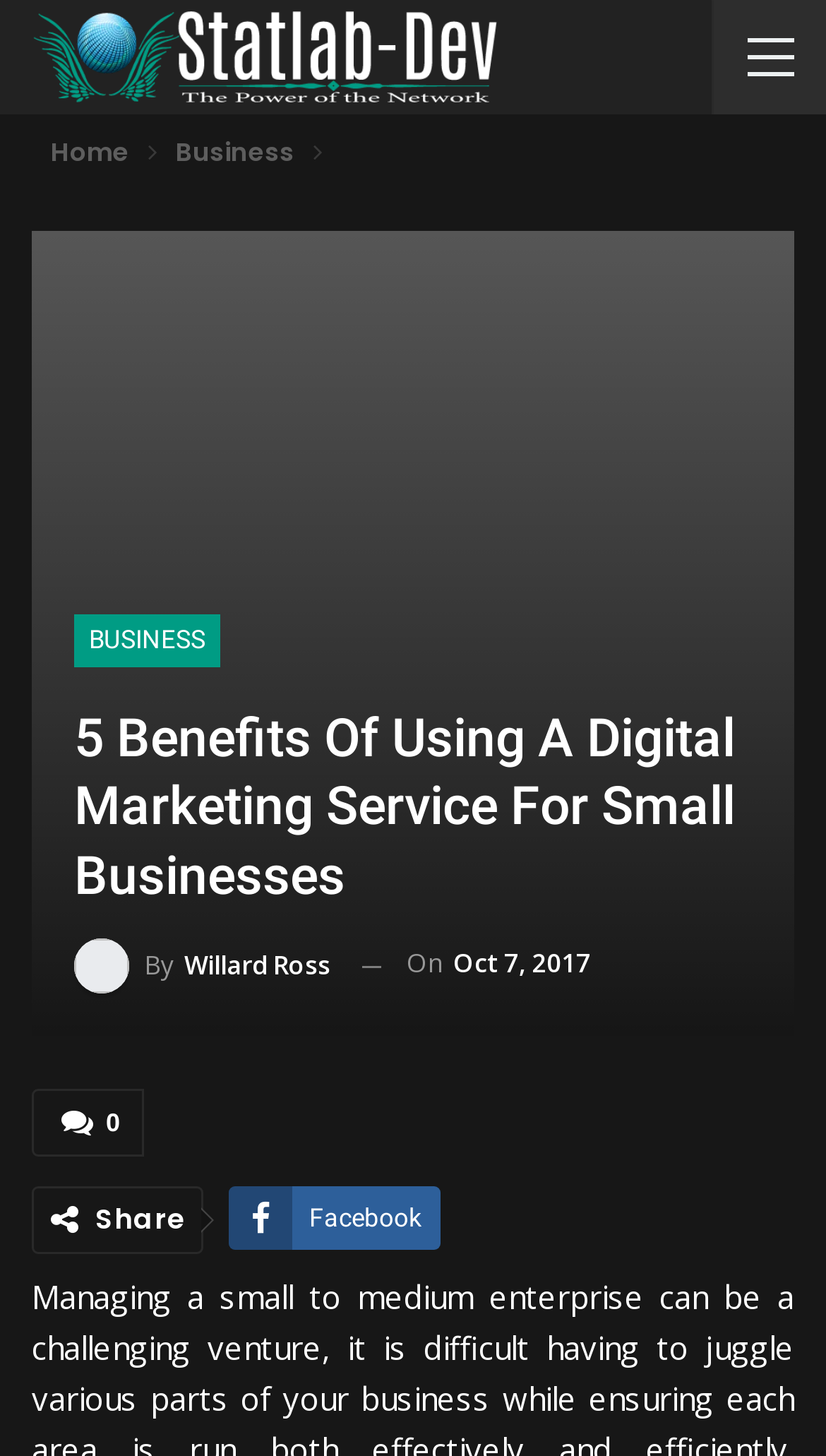Please identify the primary heading of the webpage and give its text content.

5 Benefits of Using a Digital Marketing Service for Small Businesses